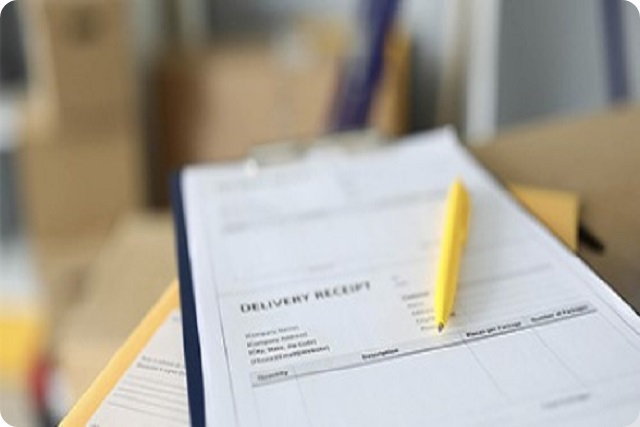Answer in one word or a short phrase: 
What type of environment is hinted at in the background?

Shipping or receiving goods